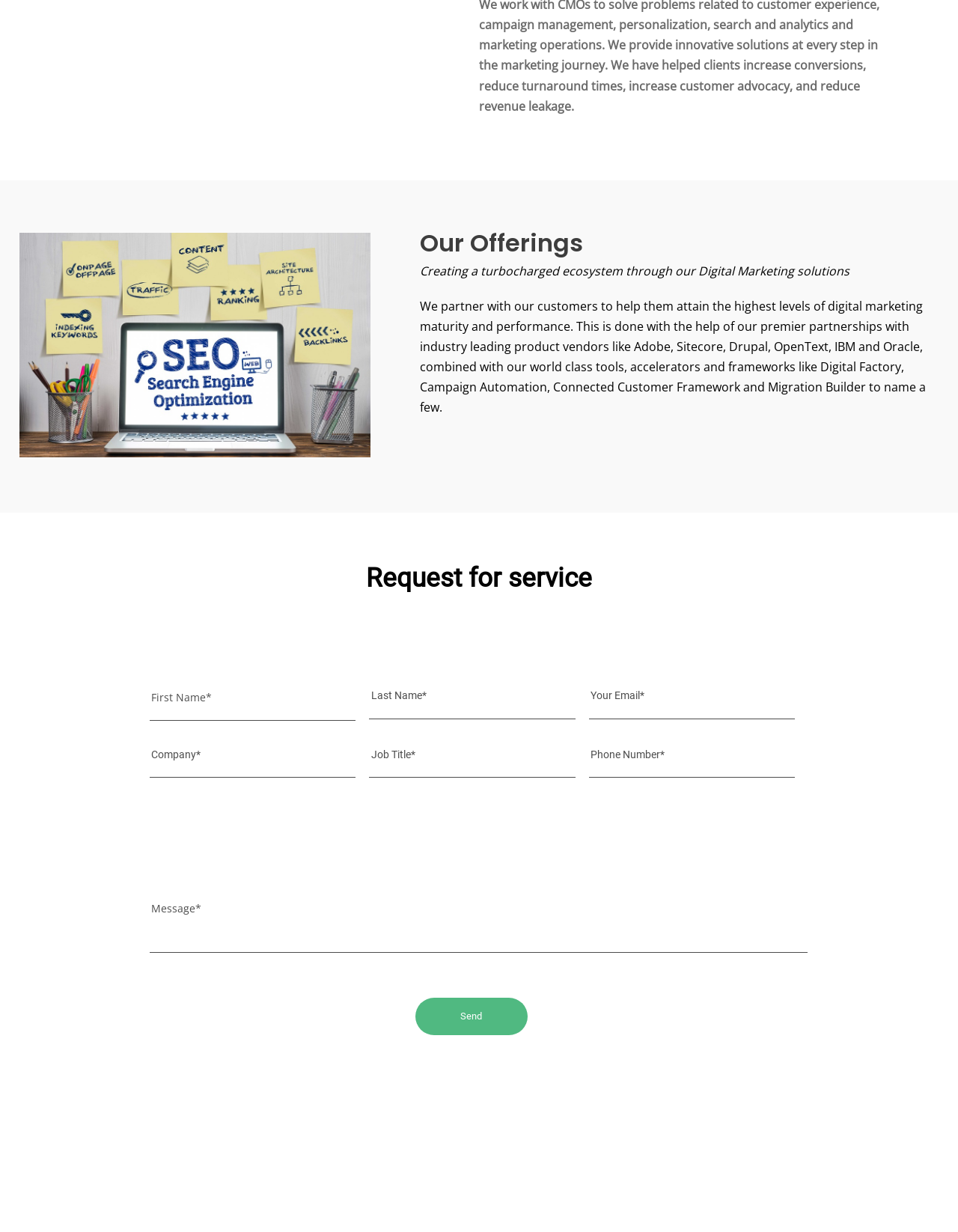Using the element description Apryse SDK, predict the bounding box coordinates for the UI element. Provide the coordinates in (top-left x, top-left y, bottom-right x, bottom-right y) format with values ranging from 0 to 1.

None